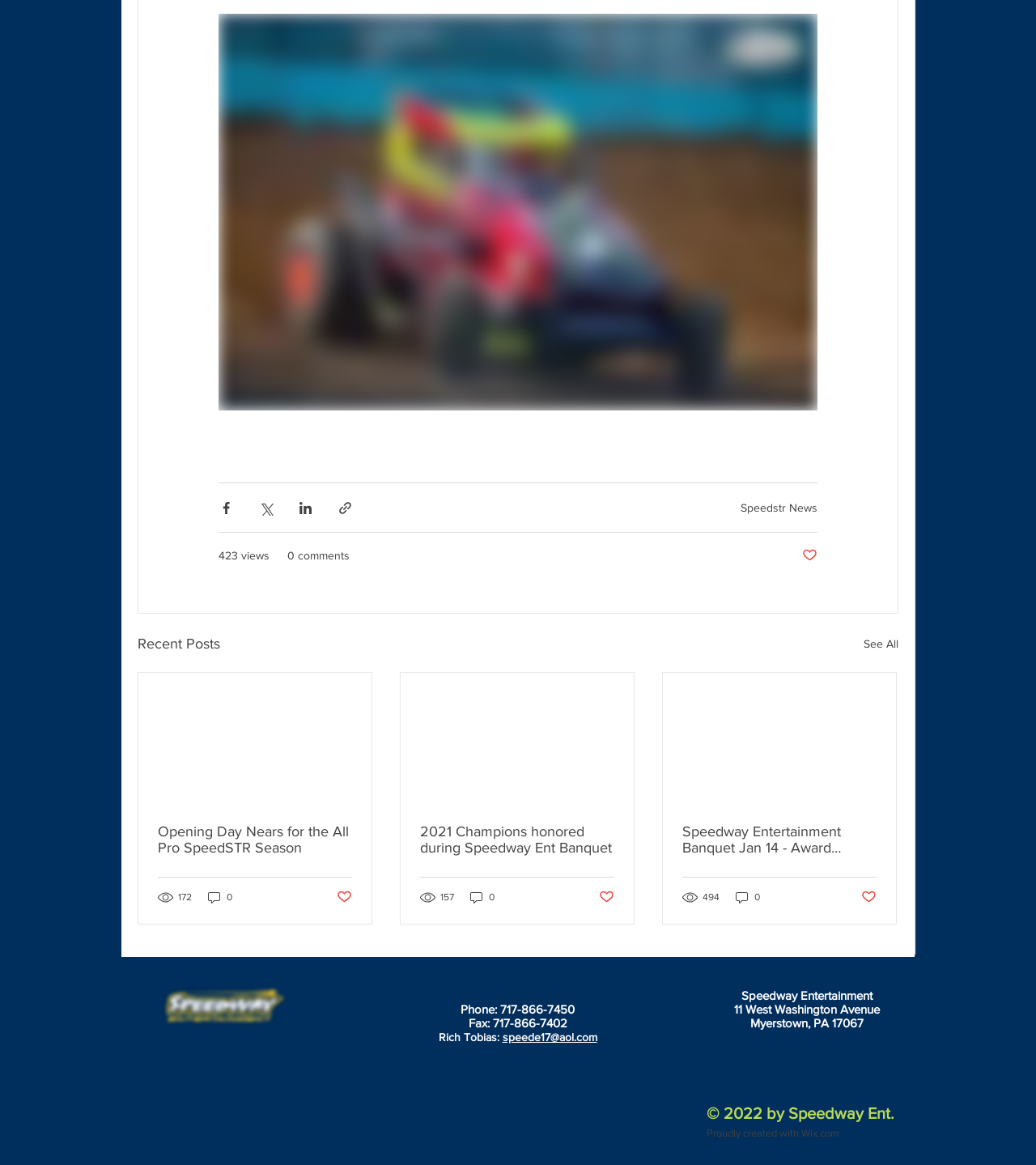What is the category of the articles listed on the webpage?
Look at the image and answer with only one word or phrase.

SpeedSTR news